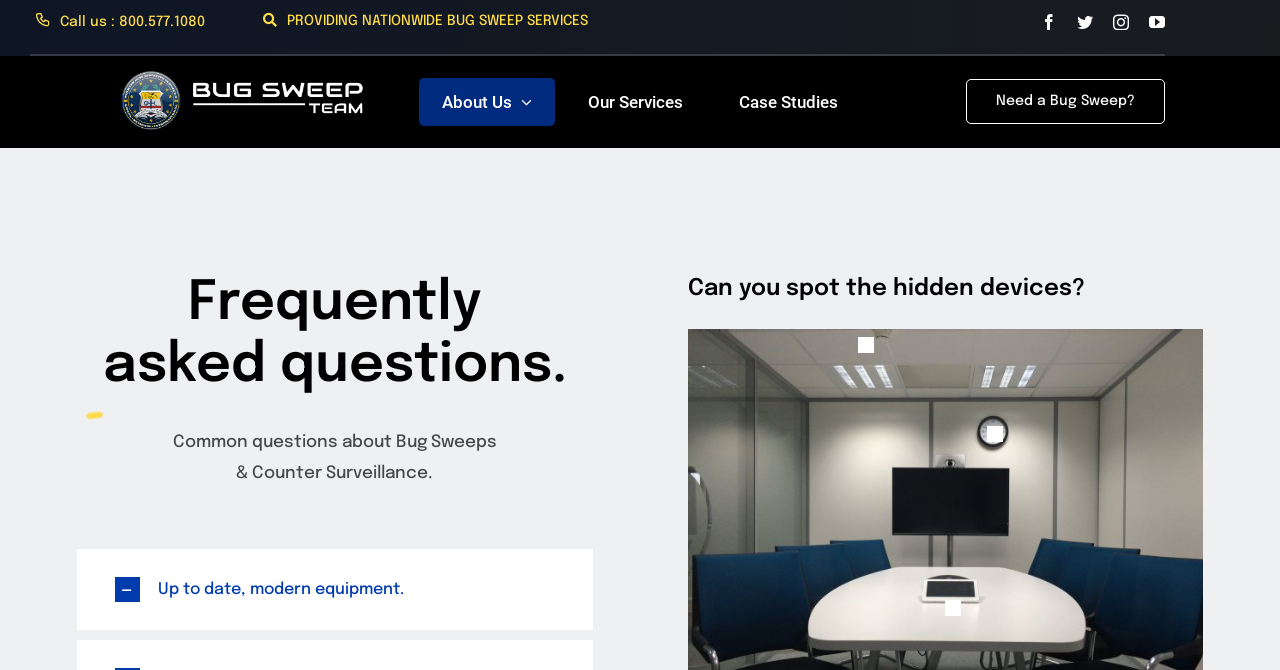What is the purpose of the 'Need a Bug Sweep?' link?
Please provide an in-depth and detailed response to the question.

I found the 'Need a Bug Sweep?' link on the top right corner of the webpage, and based on its location and text, I infer that it is a call-to-action link for users who need bug sweep services.